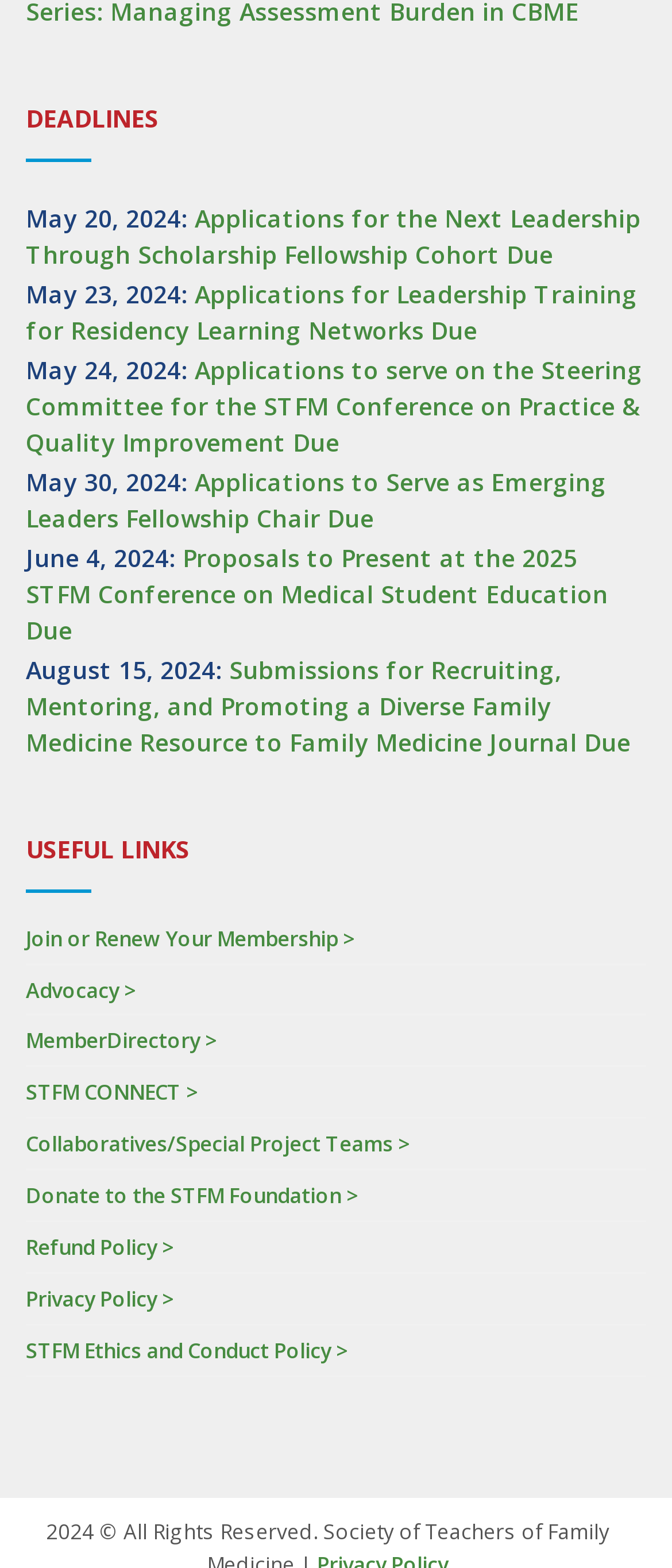What is the last deadline listed on the page?
Please give a detailed answer to the question using the information shown in the image.

I looked at the 'DEADLINES' section and found the last deadline listed, which is 'August 15, 2024:' followed by 'Submissions for Recruiting, Mentoring, and Promoting a Diverse Family Medicine Resource to Family Medicine Journal Due'.